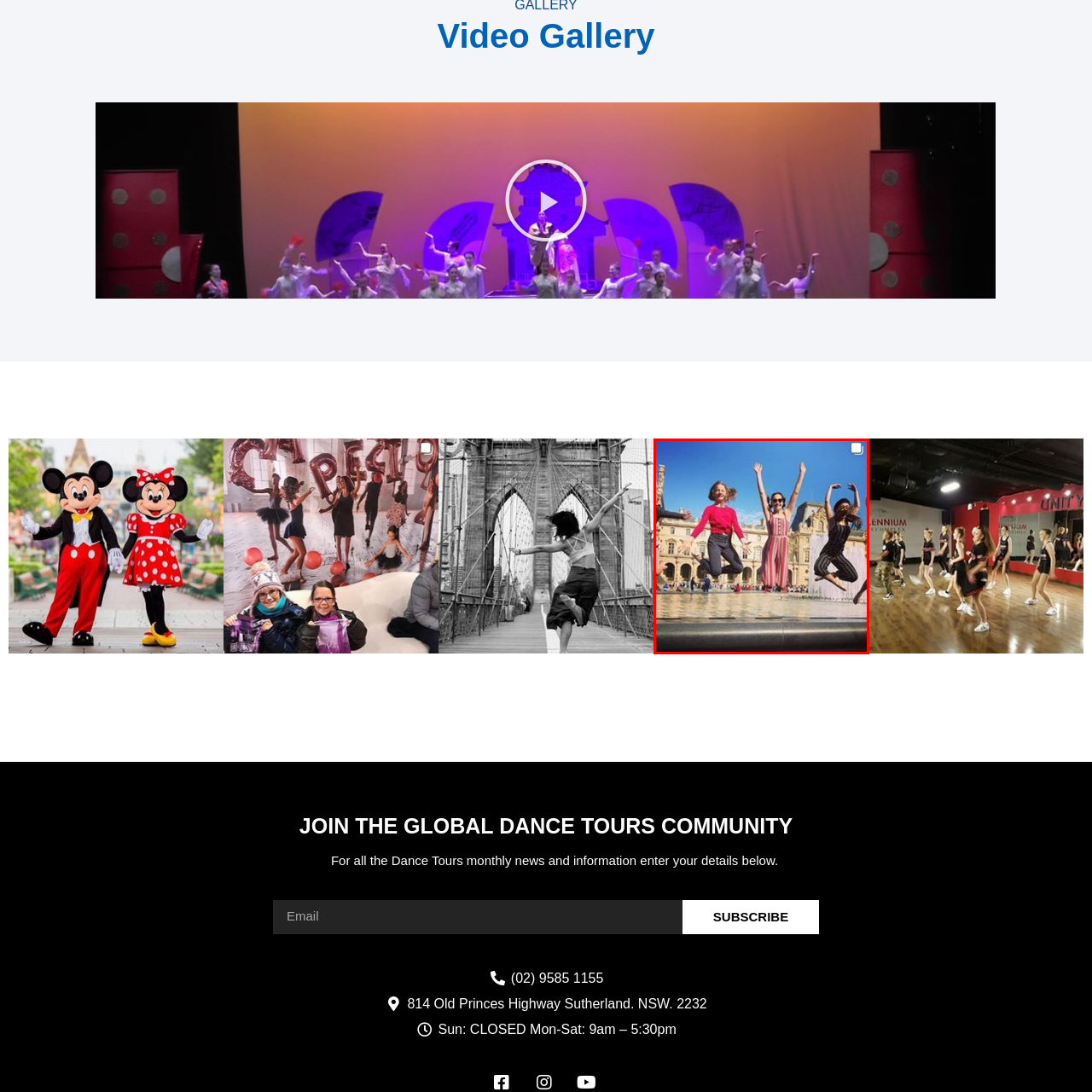Generate a detailed caption for the picture that is marked by the red rectangle.

In this vibrant image, a group of four women is captured mid-jump against the stunning backdrop of the Louvre Museum in Paris. The joyful scene showcases their exuberance as they leap into the air, arms raised and expressions filled with excitement. The sunlit courtyard highlights the architectural grandeur of the museum, while the shimmering water in the foreground reflects their lively spirit. Dressed in a mix of colorful and stylish outfits, they embody a carefree moment of happiness, perfectly framing the essence of friendship and adventure in one of the world's most celebrated cultural landmarks.